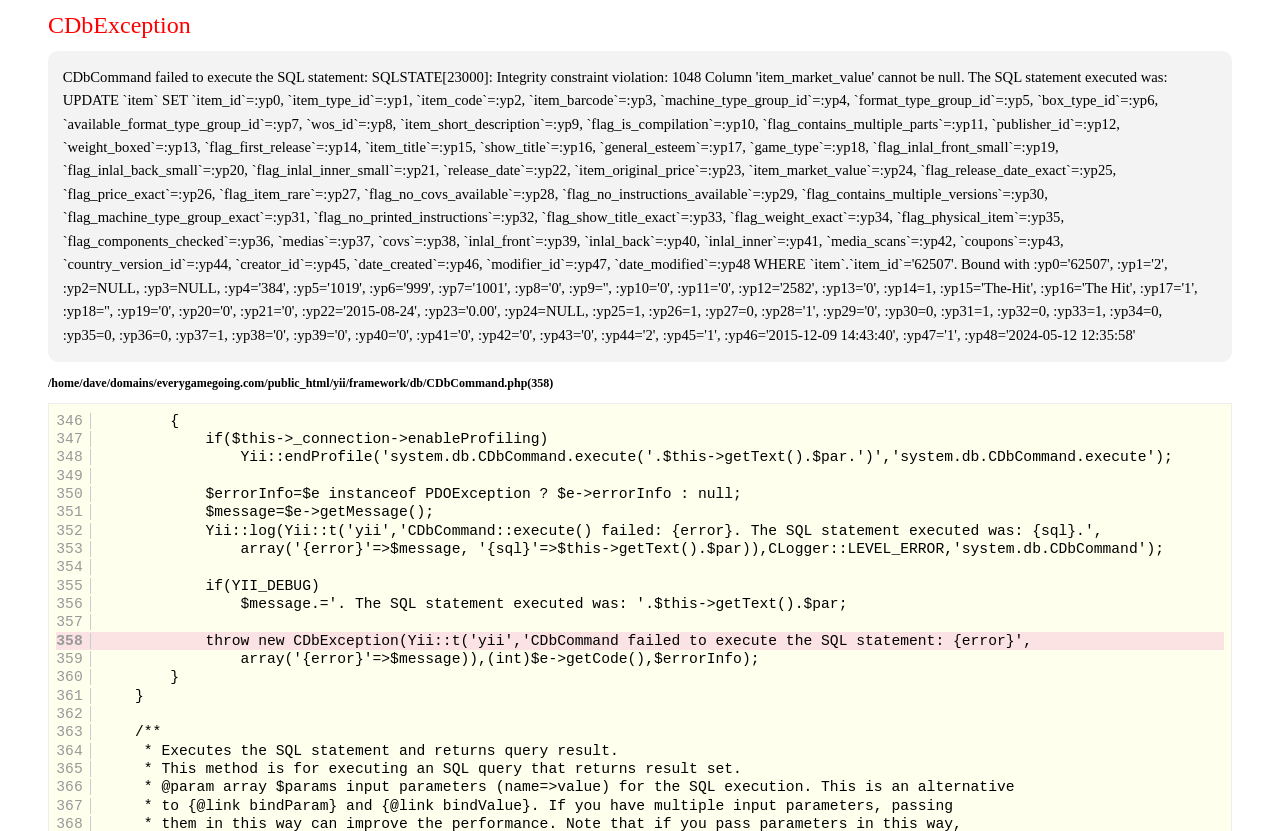What is the file path shown on the webpage?
Using the image, give a concise answer in the form of a single word or short phrase.

/home/dave/domains/everygamegoing.com/public_html/yii/framework/db/CDbCommand.php